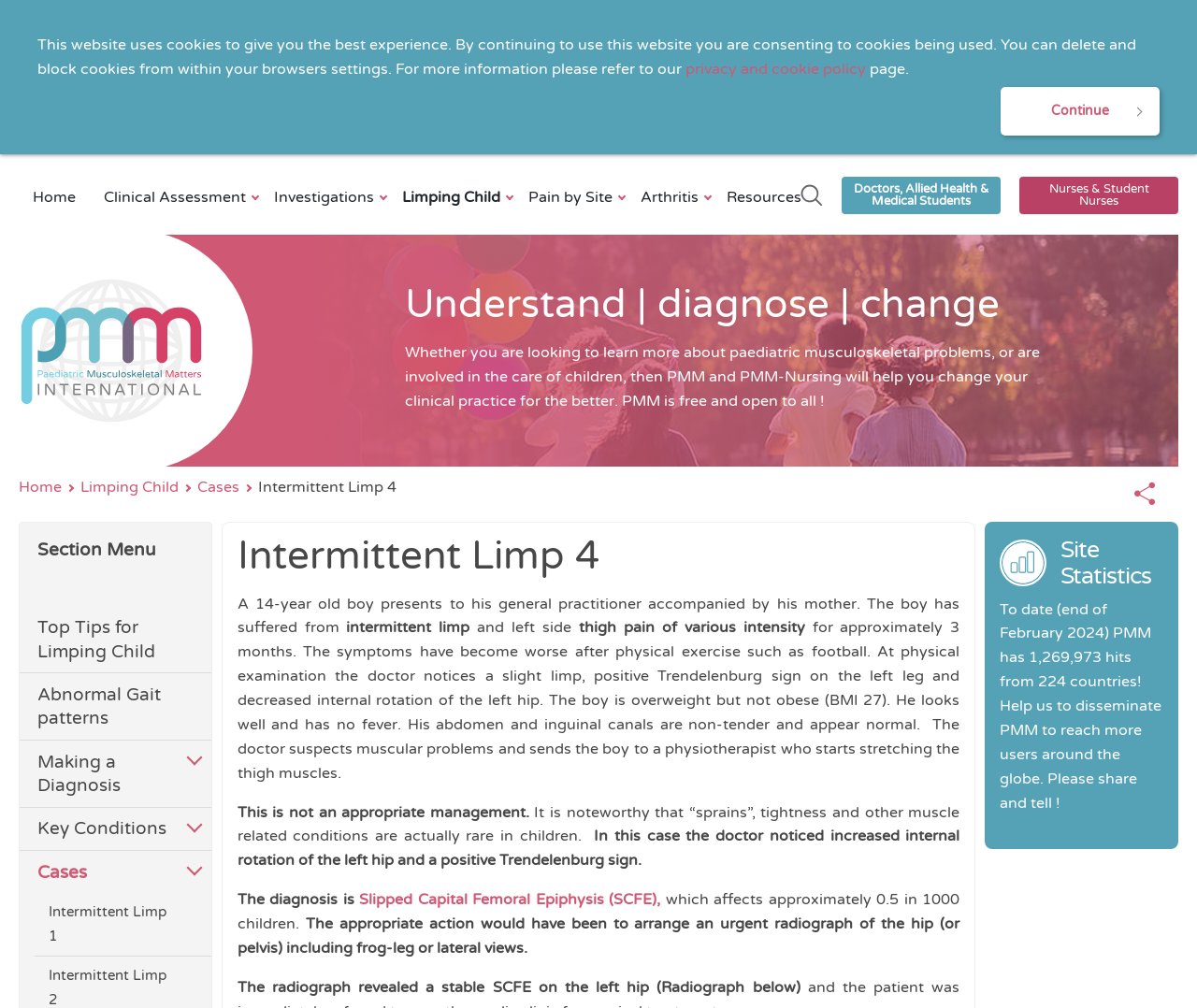Can you determine the bounding box coordinates of the area that needs to be clicked to fulfill the following instruction: "Click the 'Share' link"?

[0.941, 0.472, 0.972, 0.509]